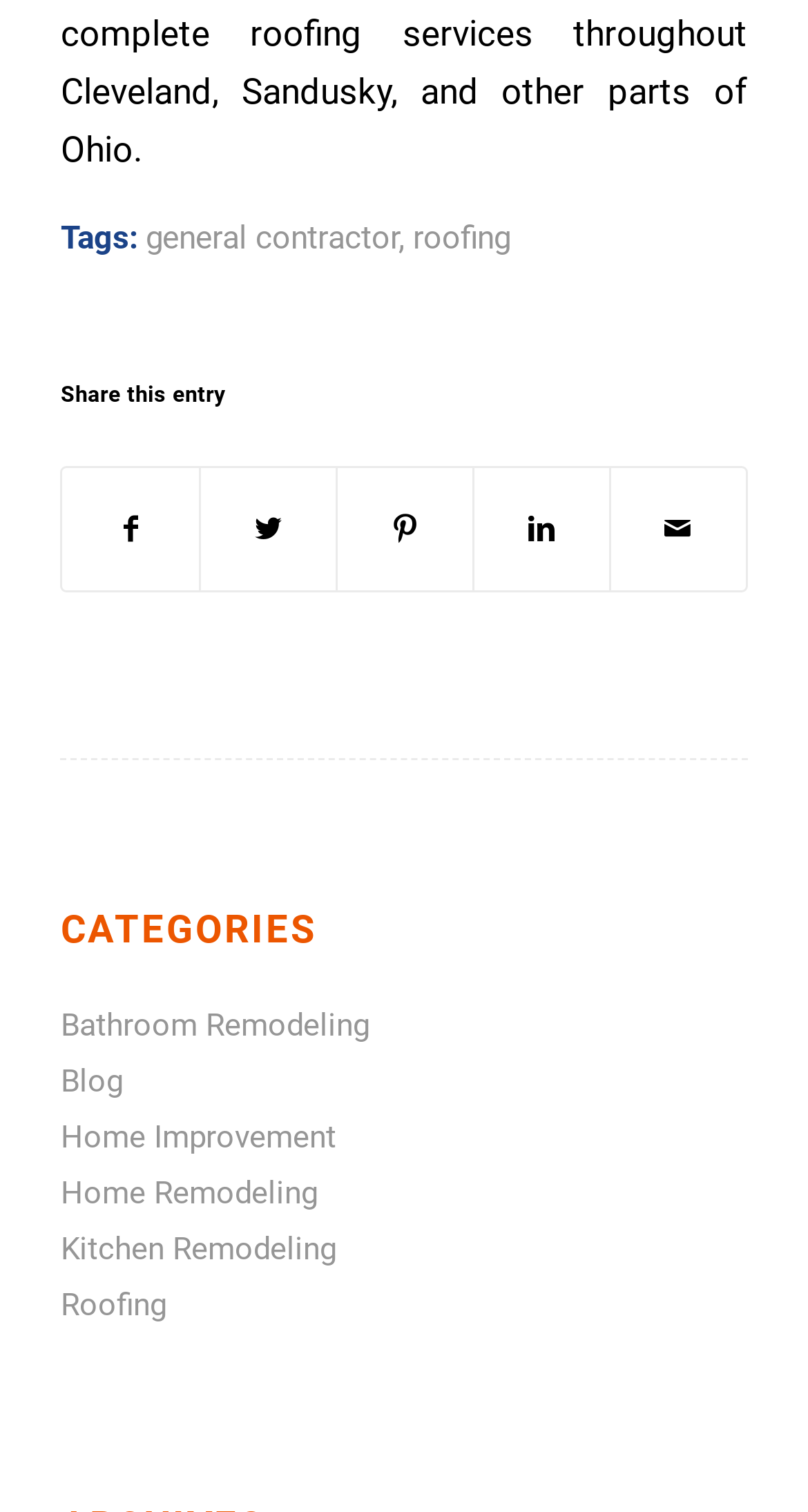Determine the bounding box coordinates for the element that should be clicked to follow this instruction: "Click on 'Share this entry'". The coordinates should be given as four float numbers between 0 and 1, in the format [left, top, right, bottom].

[0.075, 0.243, 0.925, 0.281]